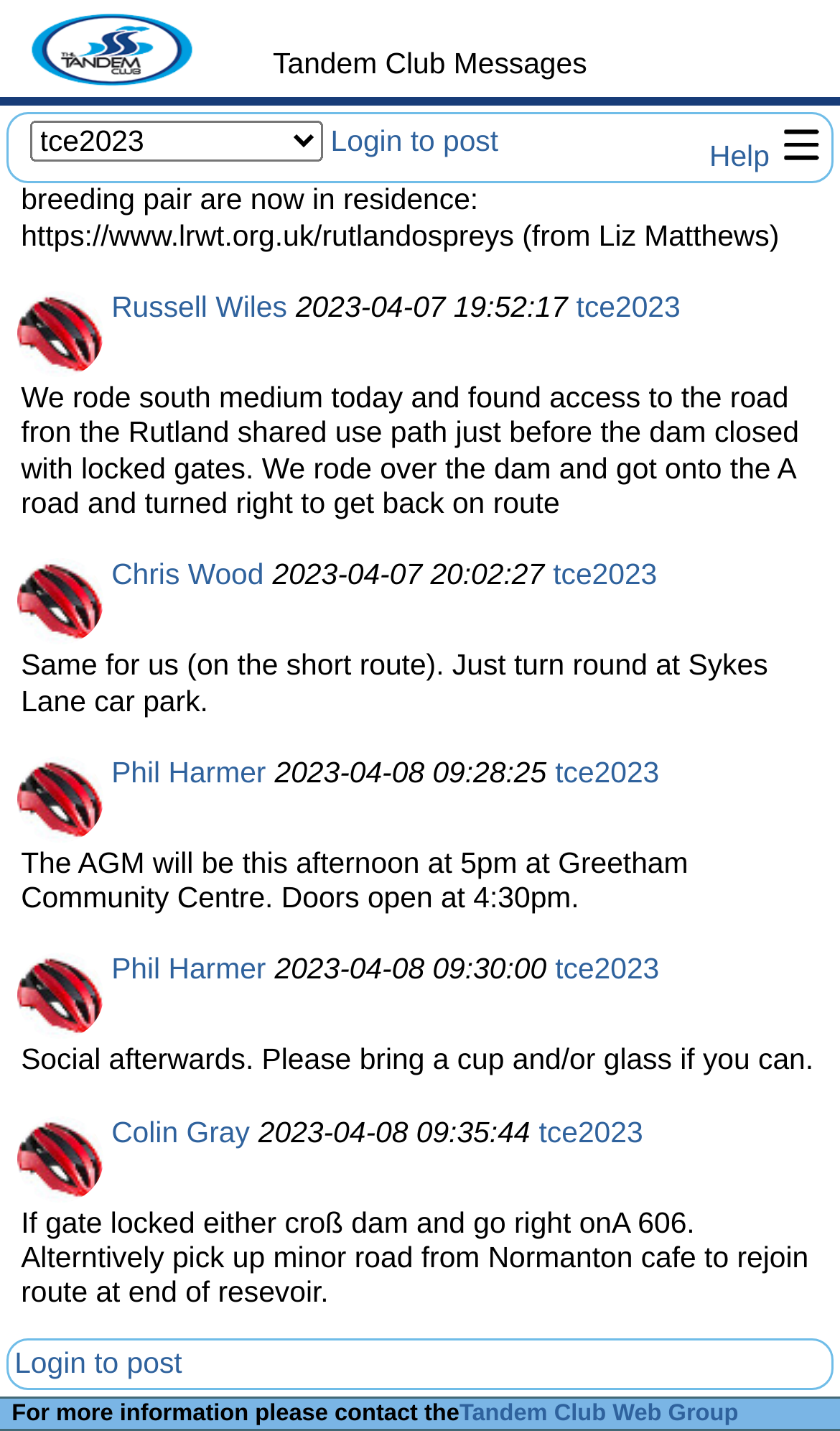Highlight the bounding box coordinates of the element that should be clicked to carry out the following instruction: "Access the Help section". The coordinates must be given as four float numbers ranging from 0 to 1, i.e., [left, top, right, bottom].

[0.844, 0.098, 0.916, 0.121]